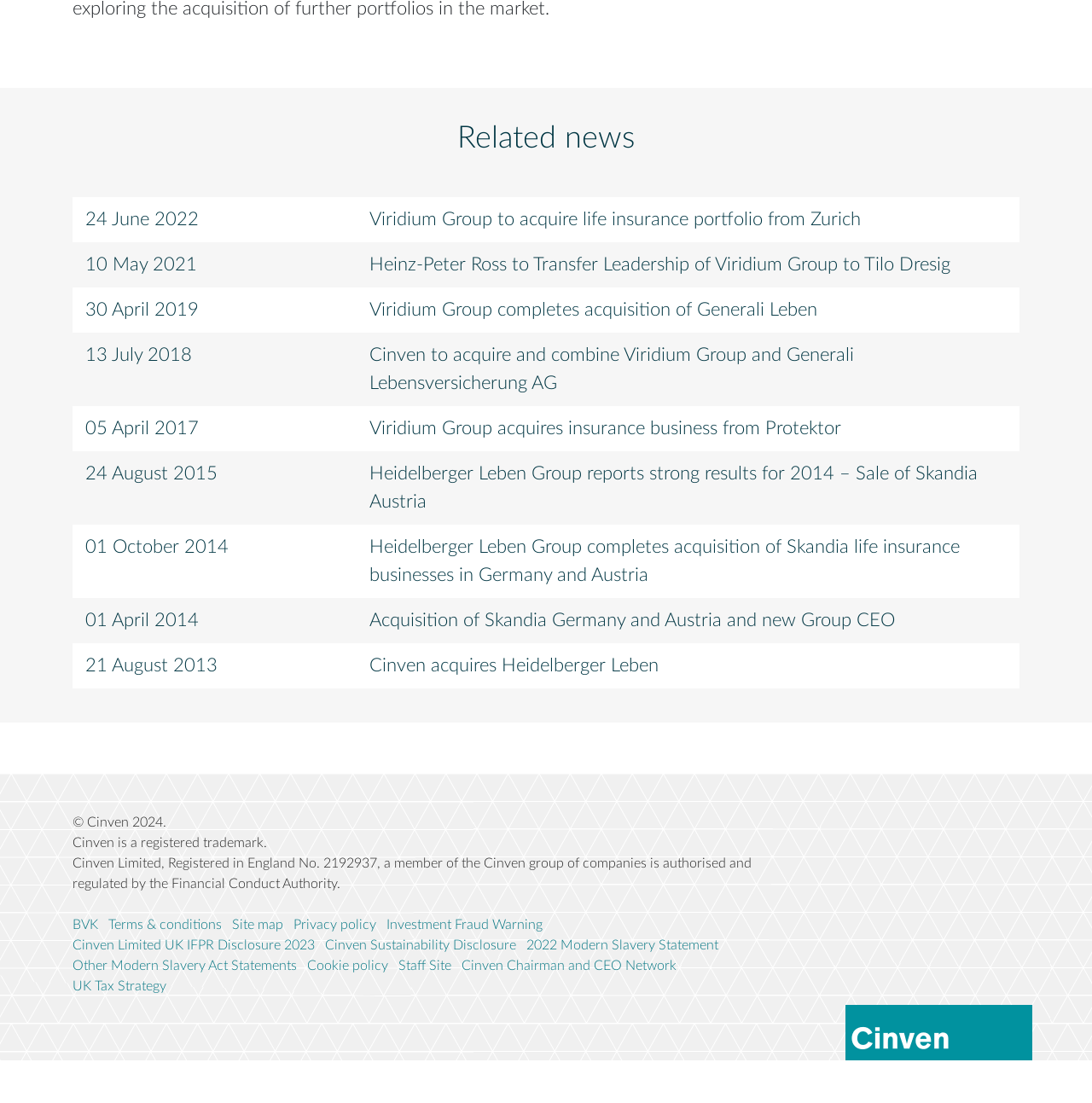Identify the bounding box coordinates for the UI element described as: "alt="Cinven"". The coordinates should be provided as four floats between 0 and 1: [left, top, right, bottom].

[0.774, 0.911, 0.945, 0.961]